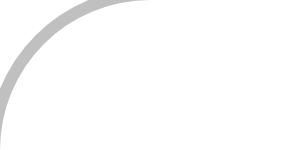Elaborate on the image with a comprehensive description.

The image appears to be a graphic element featured in a section titled "Maximize Your Trademark’s Value." In context, this section highlights the significance of trademarks as means to identify products or services and to distinguish a business from its competitors. The accompanying text emphasizes how trademarks can encompass various forms such as words, logos, and packaging. Additionally, it explains the legal protections a registered trademark offers, including the exclusive rights to its use, and how it serves as a deterrent against infringement. The image likely serves to reinforce these concepts visually, aligning with the overall focus on the value and protective benefits of trademarks in business.